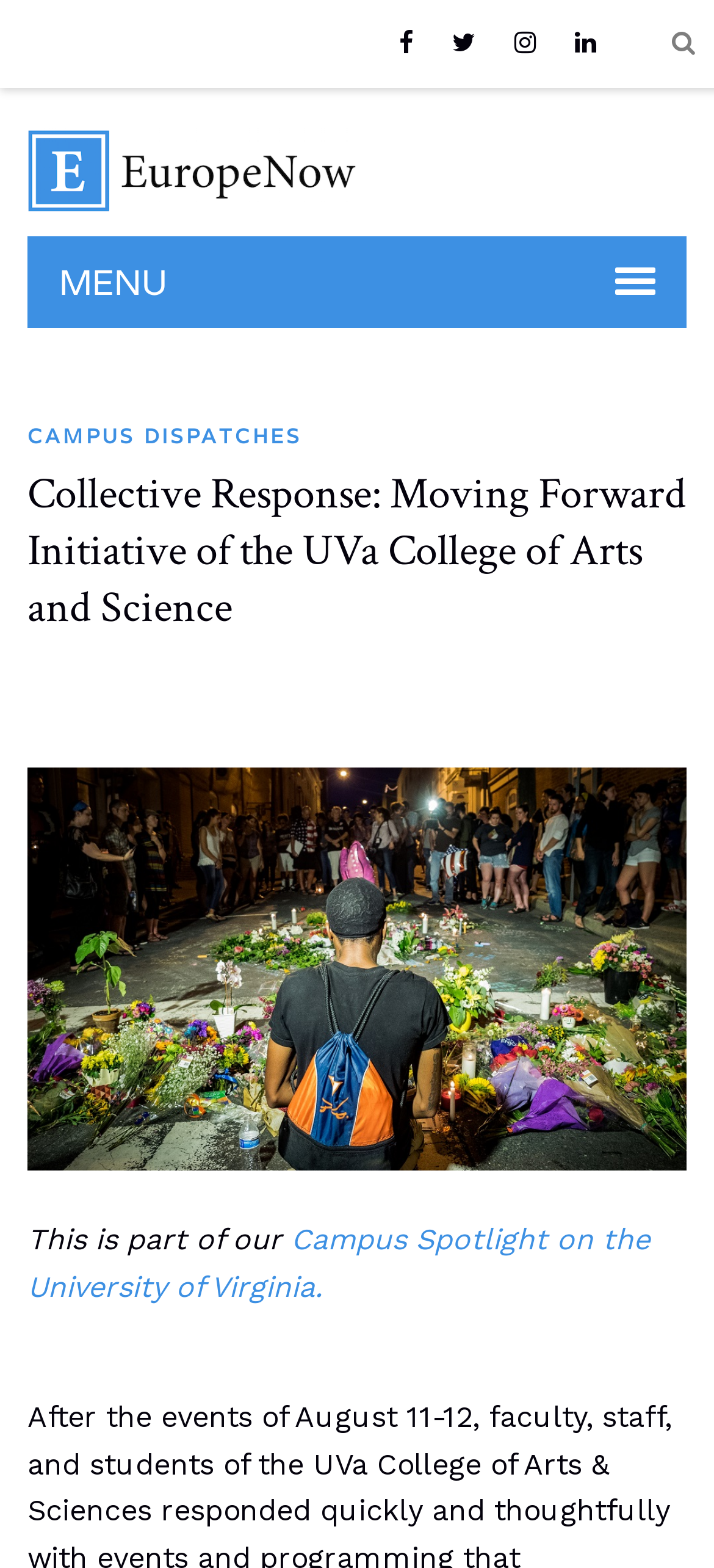Determine the bounding box coordinates for the area you should click to complete the following instruction: "go to CAMPUS DISPATCHES".

[0.038, 0.272, 0.431, 0.285]